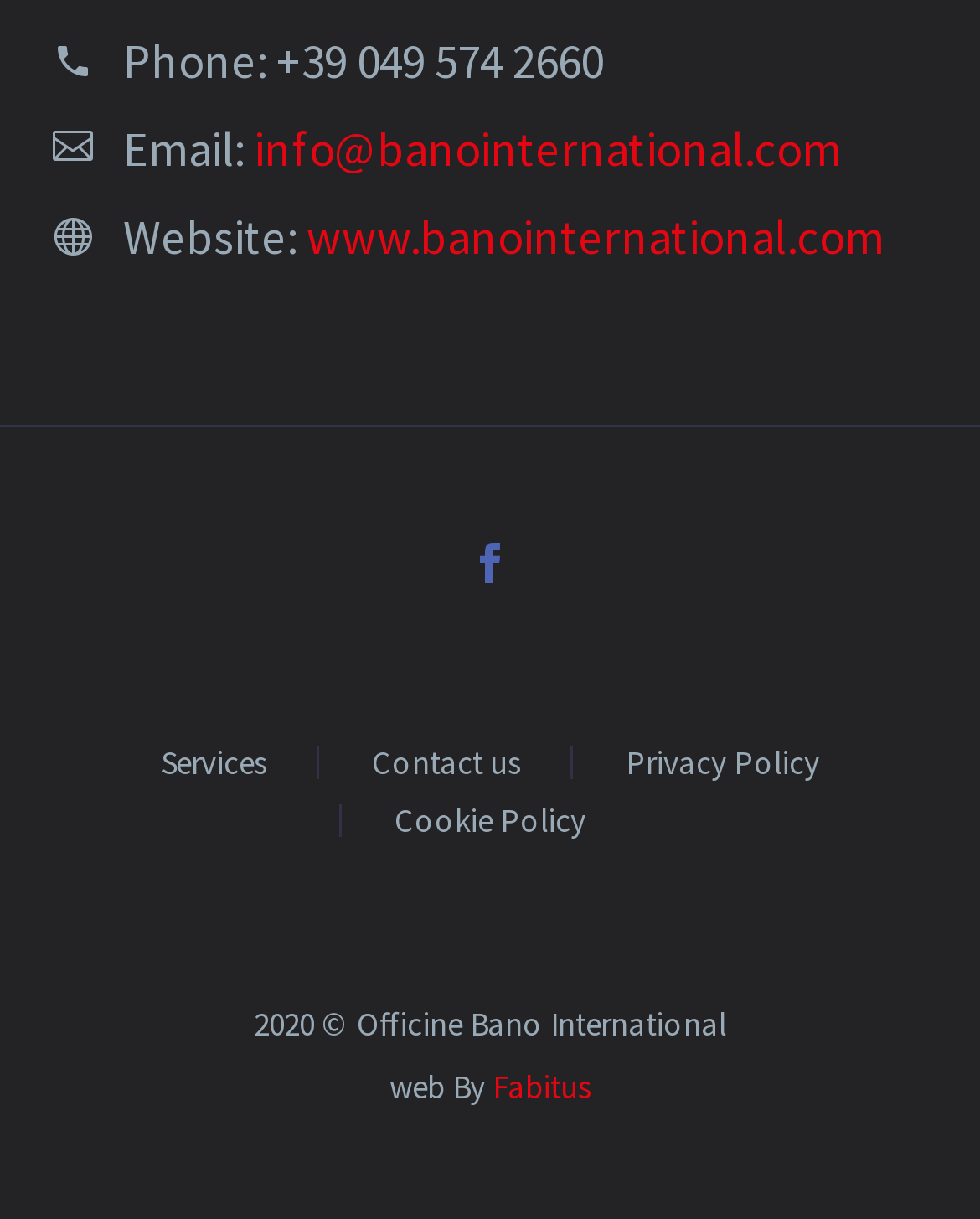Please find the bounding box coordinates of the element that must be clicked to perform the given instruction: "Call the phone number". The coordinates should be four float numbers from 0 to 1, i.e., [left, top, right, bottom].

[0.282, 0.025, 0.615, 0.074]